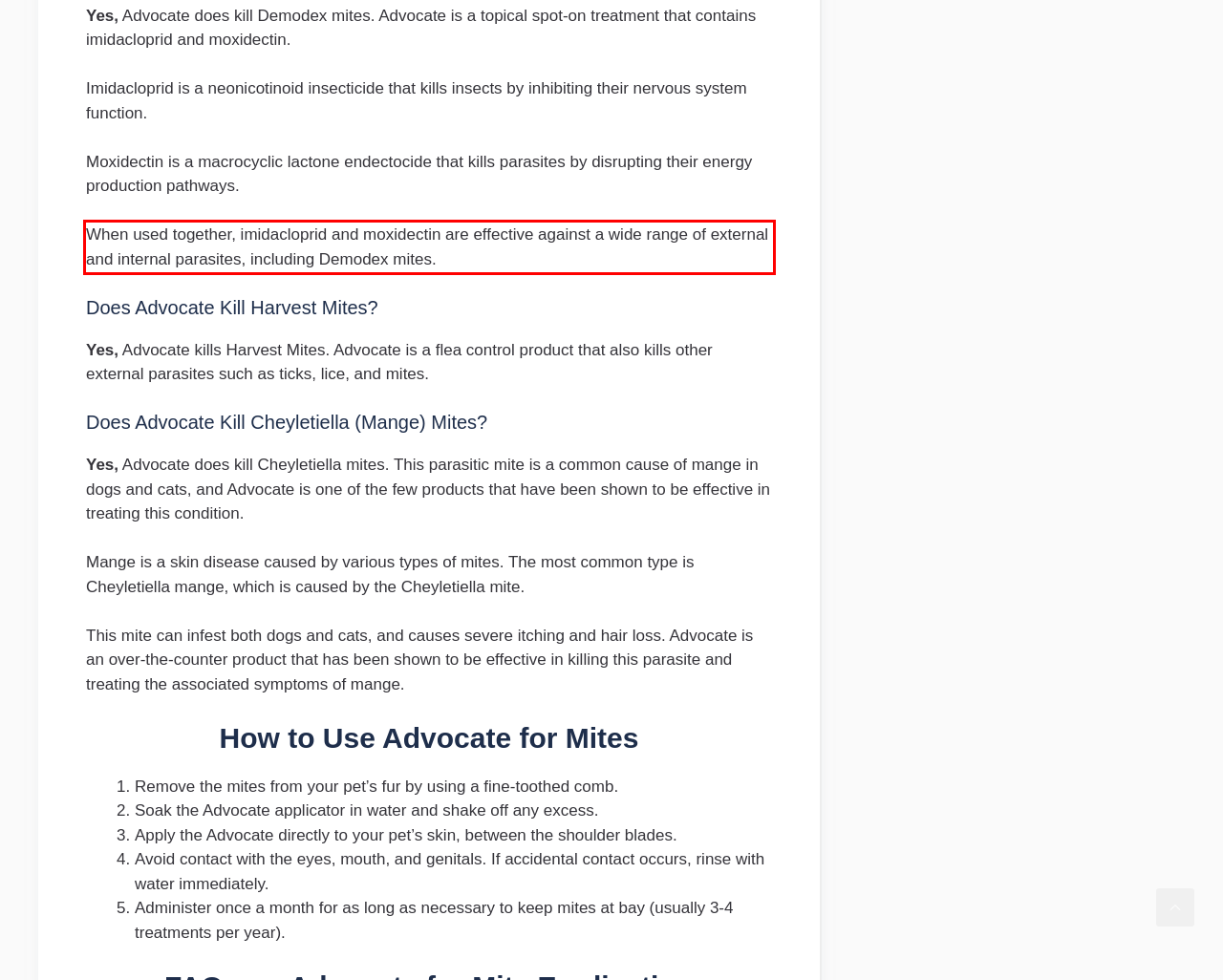Please use OCR to extract the text content from the red bounding box in the provided webpage screenshot.

When used together, imidacloprid and moxidectin are effective against a wide range of external and internal parasites, including Demodex mites.